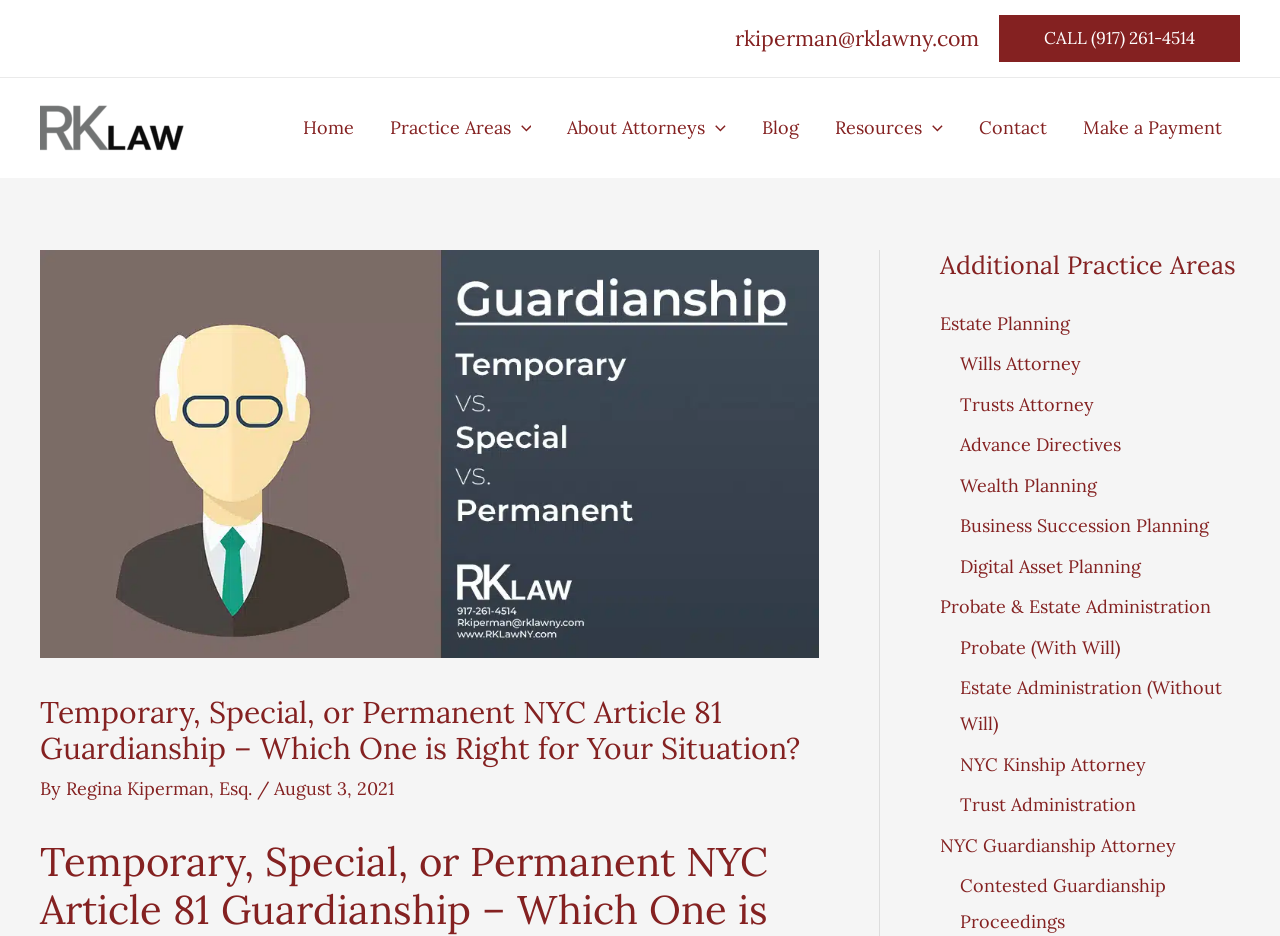Provide the bounding box coordinates of the HTML element described by the text: "alt="Keivan Stassun"". The coordinates should be in the format [left, top, right, bottom] with values between 0 and 1.

None